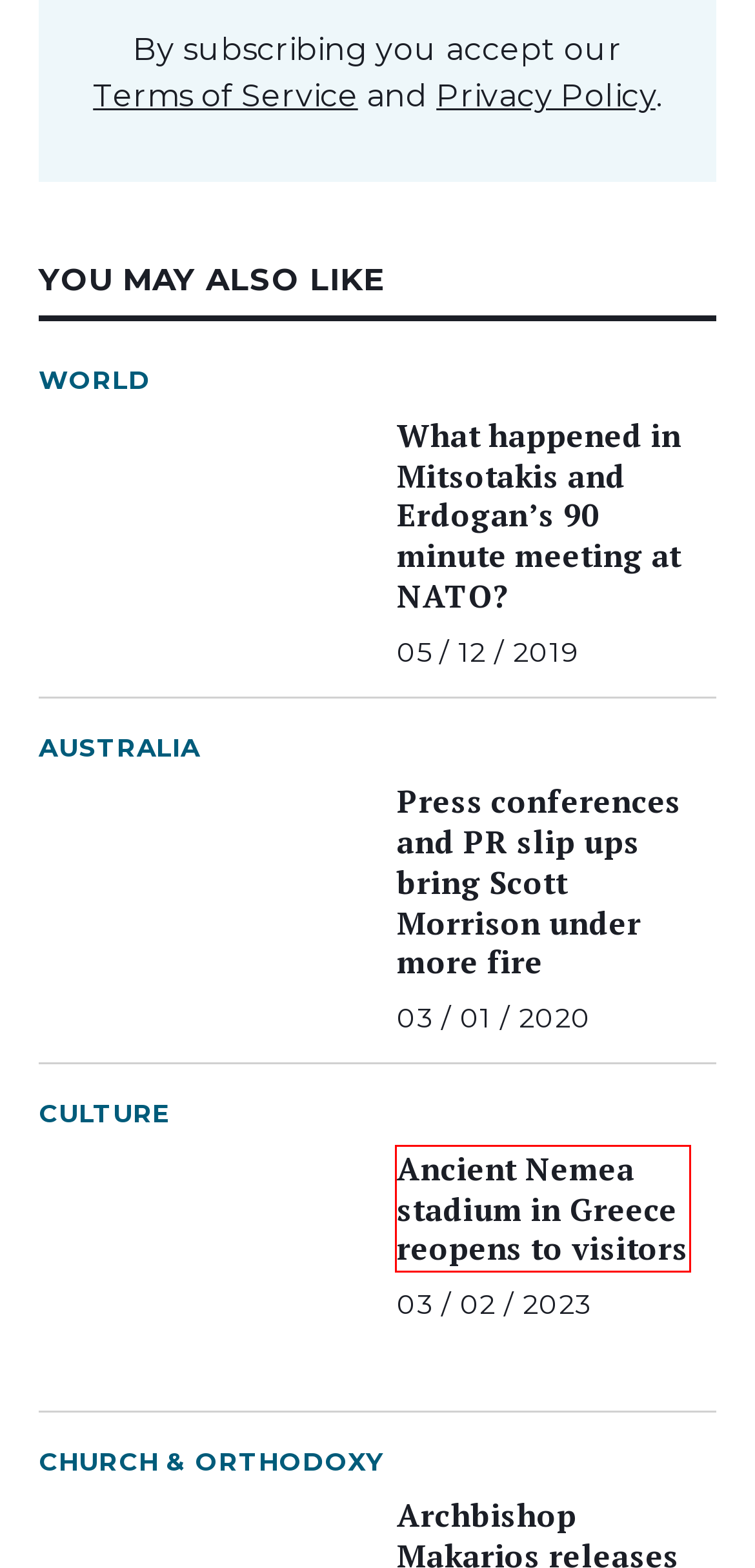You are looking at a screenshot of a webpage with a red bounding box around an element. Determine the best matching webpage description for the new webpage resulting from clicking the element in the red bounding box. Here are the descriptions:
A. What happened in Mitsotakis and Erdogan's 90 minute meeting at NATO? – The Greek Herald
B. Ancient Nemea stadium in Greece reopens to visitors – The Greek Herald
C. Press conferences and PR slip ups bring Scott Morrison under more fire – The Greek Herald
D. People Archives – The Greek Herald
E. Home – The Greek Herald
F. Greece's Eurovision entry on Spotify’s 'Viral Top 50' – The Greek Herald
G. Sports Archives – The Greek Herald
H. Crime Archives – The Greek Herald

B